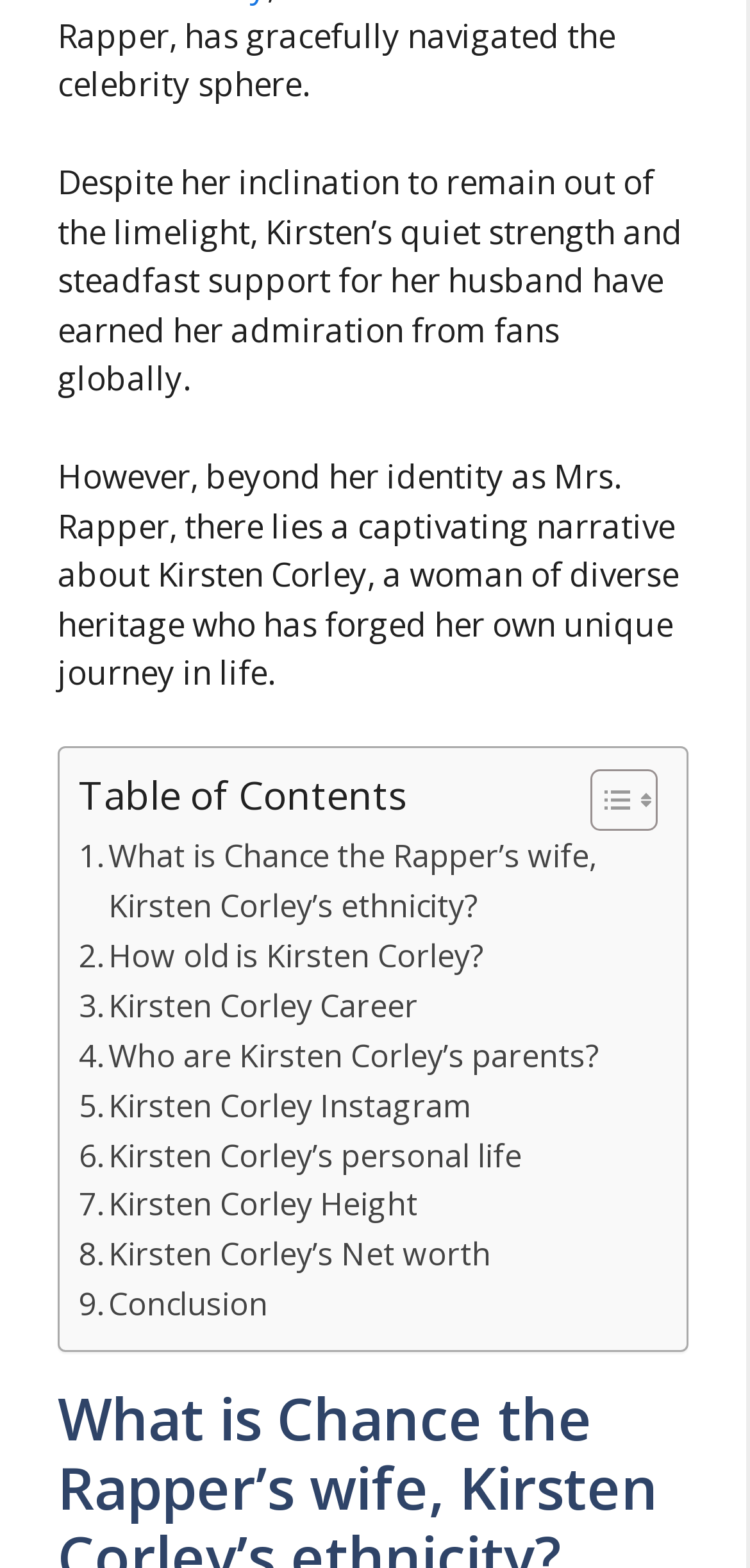Please identify the bounding box coordinates of the area I need to click to accomplish the following instruction: "Check terms and conditions".

None